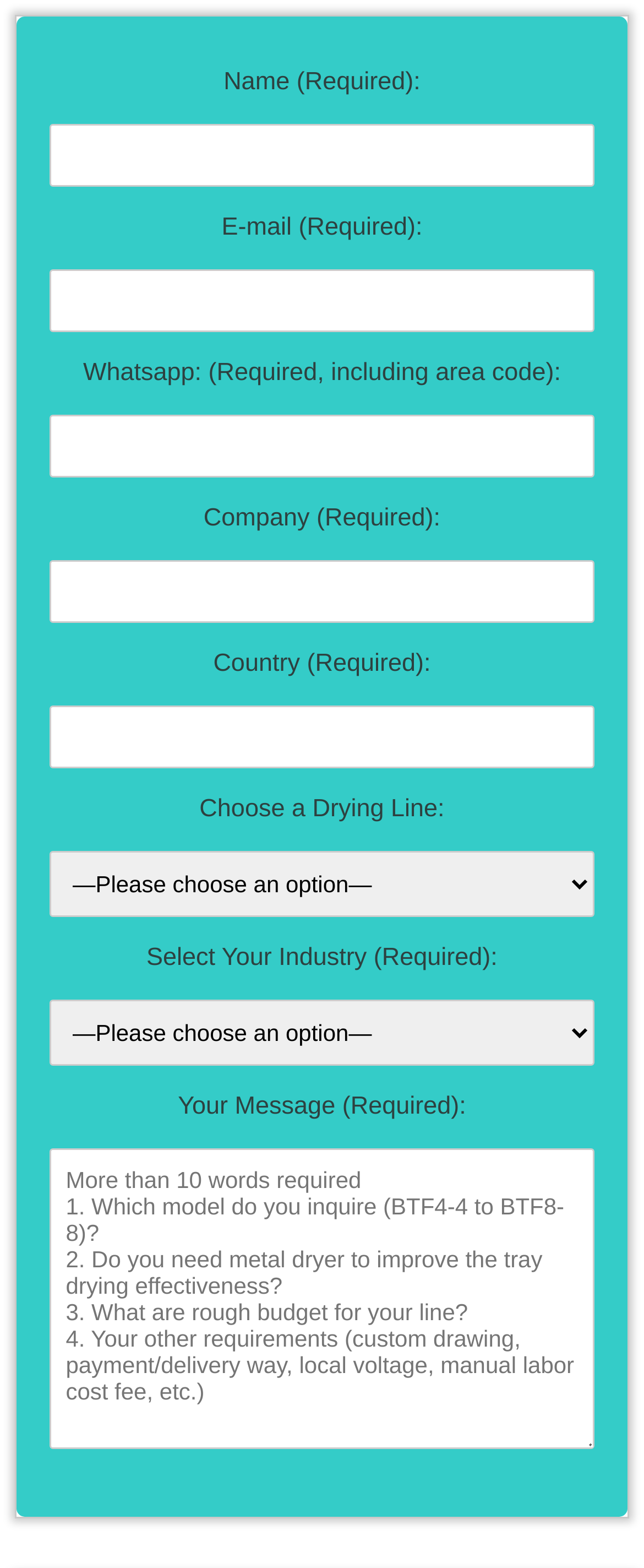What is the purpose of the 'Whatsapp' field?
Can you give a detailed and elaborate answer to the question?

I inferred the purpose of the 'Whatsapp' field by reading the label 'Whatsapp: (Required, including area code):', which suggests that the user needs to provide their Whatsapp number including the area code.